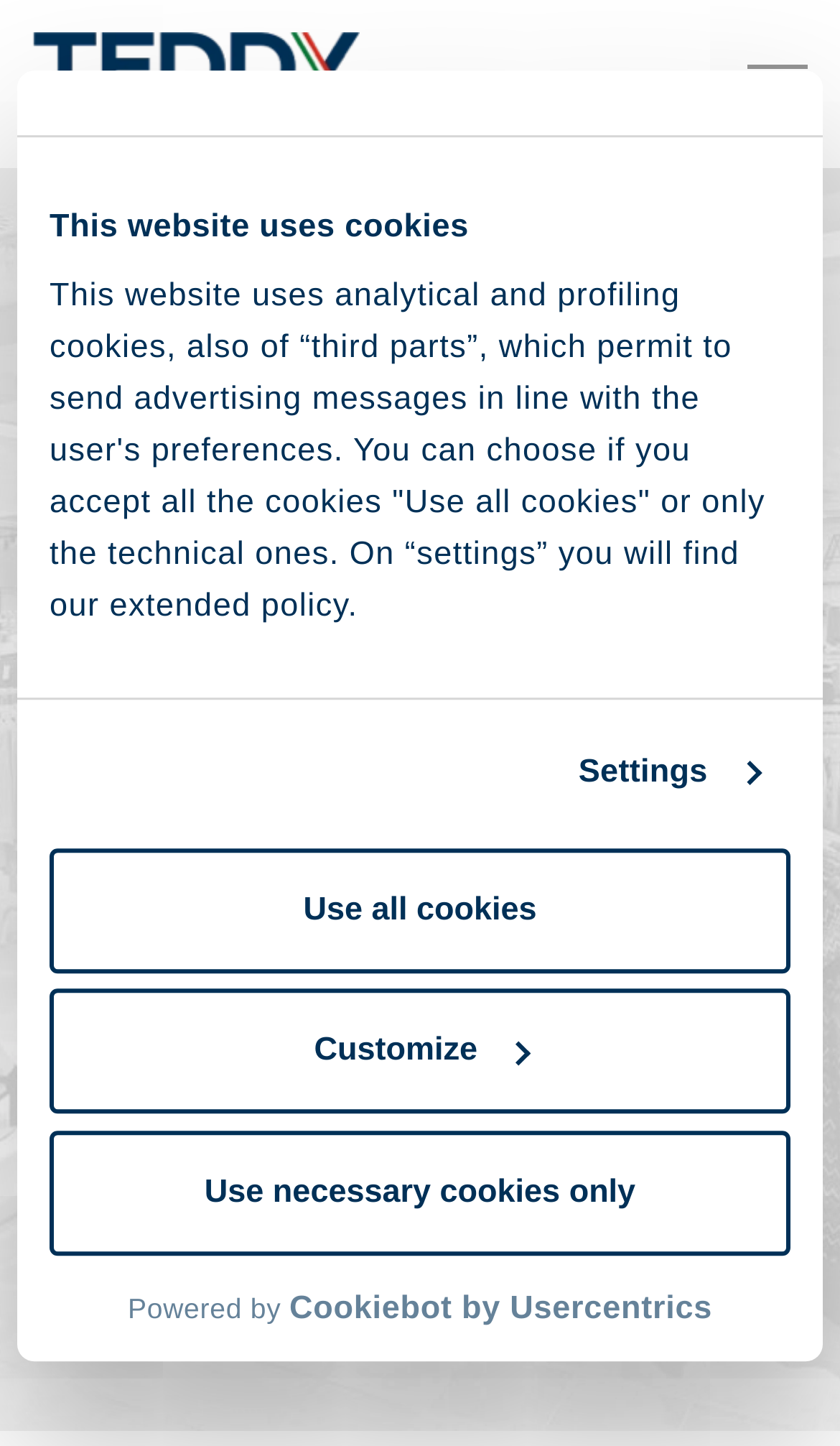What is the main topic of this webpage?
From the screenshot, supply a one-word or short-phrase answer.

Franchising business